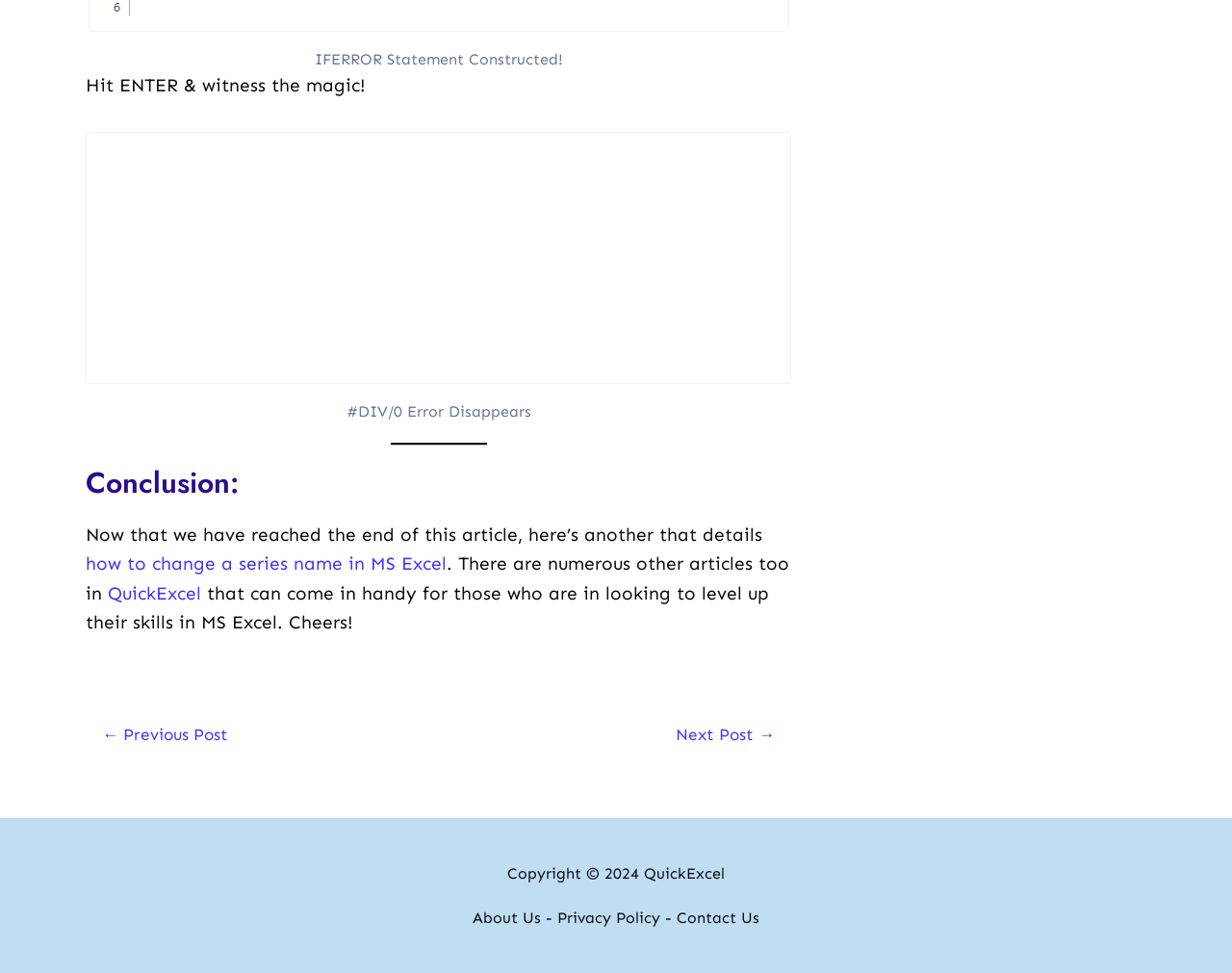Give a concise answer of one word or phrase to the question: 
What are the navigation options?

Posts, Previous Post, Next Post